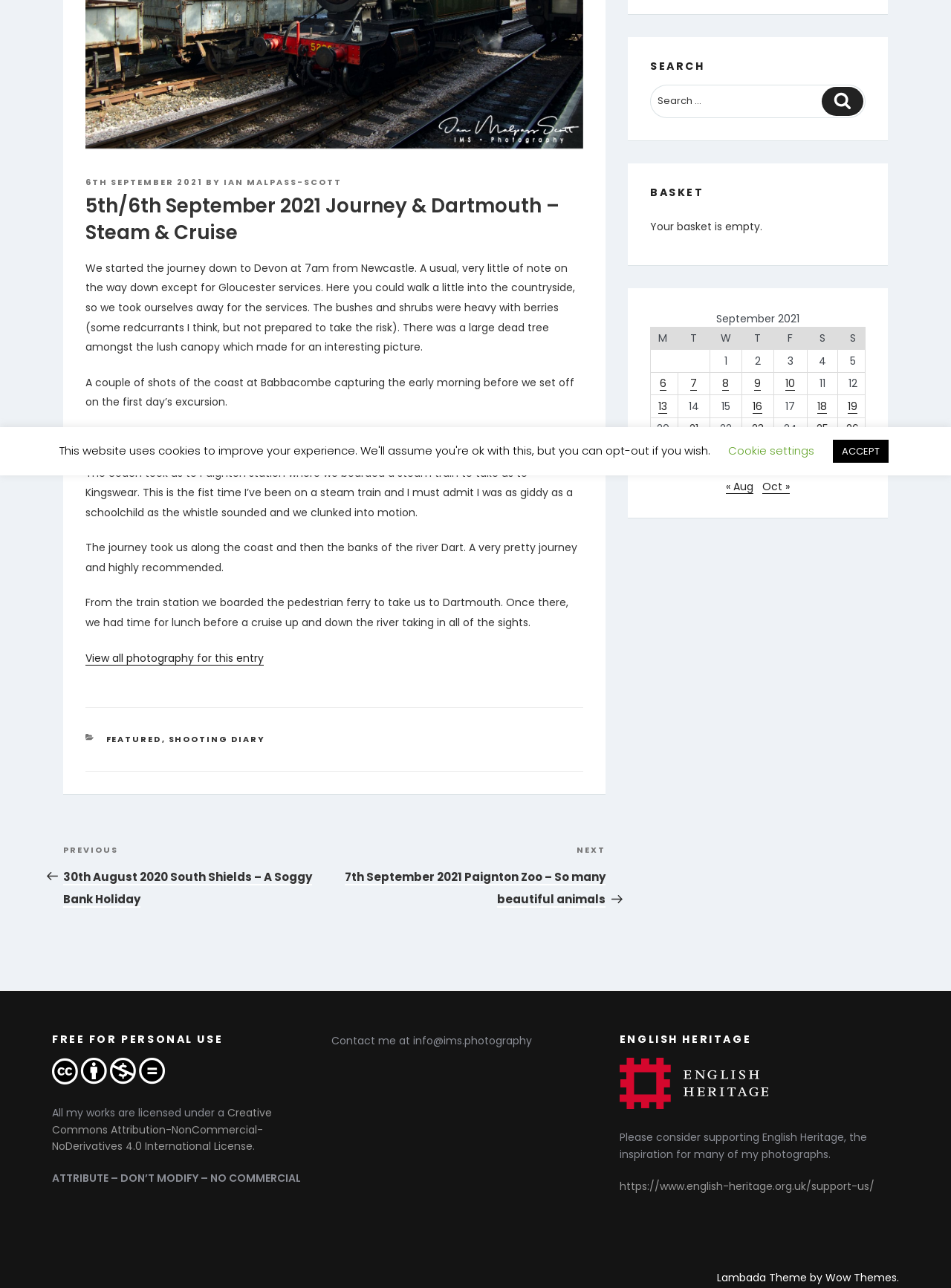Please determine the bounding box coordinates for the UI element described here. Use the format (top-left x, top-left y, bottom-right x, bottom-right y) with values bounded between 0 and 1: Shooting Diary

[0.177, 0.569, 0.279, 0.579]